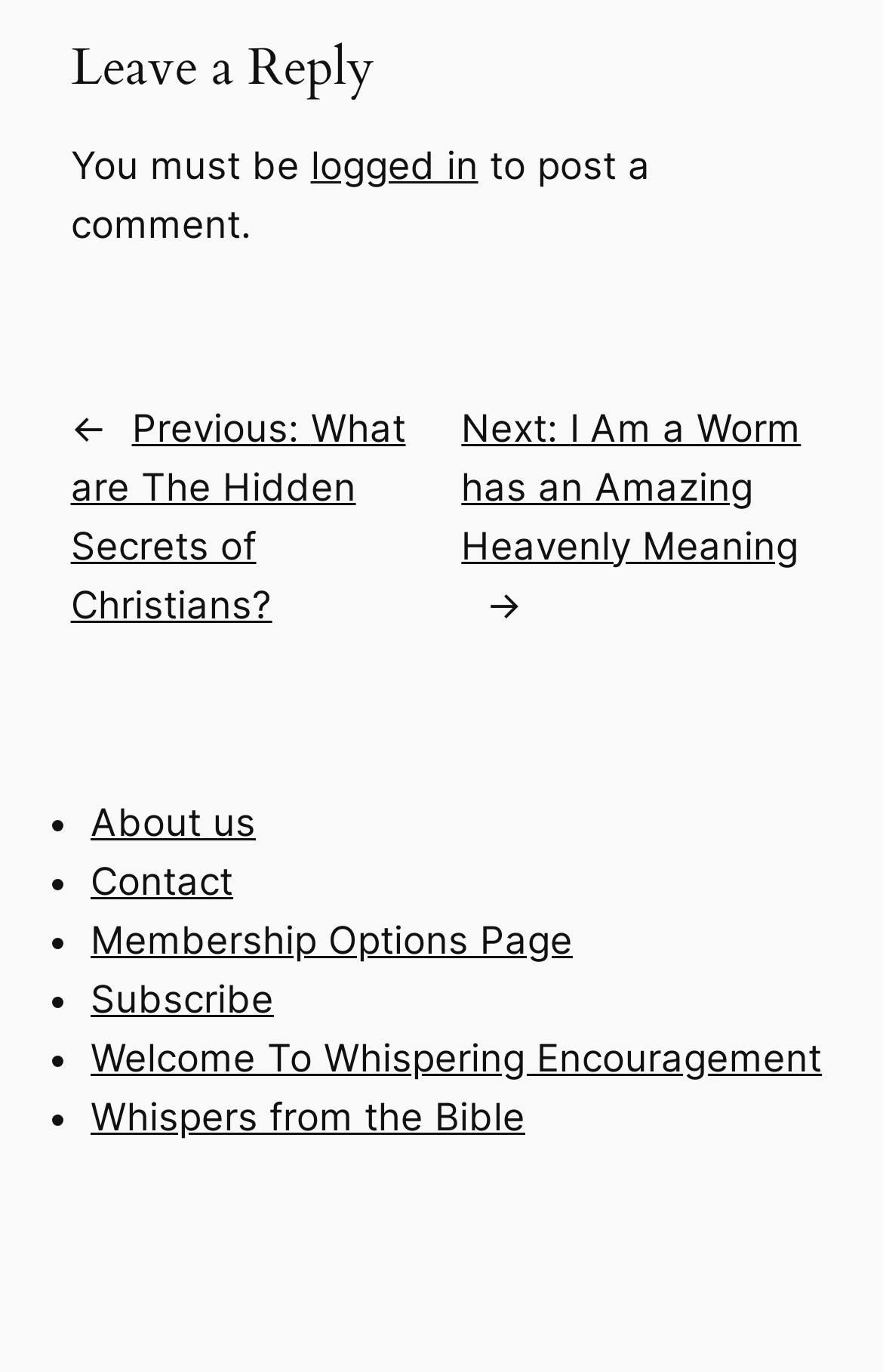Please find the bounding box coordinates of the element's region to be clicked to carry out this instruction: "Go to previous post".

[0.08, 0.295, 0.459, 0.457]